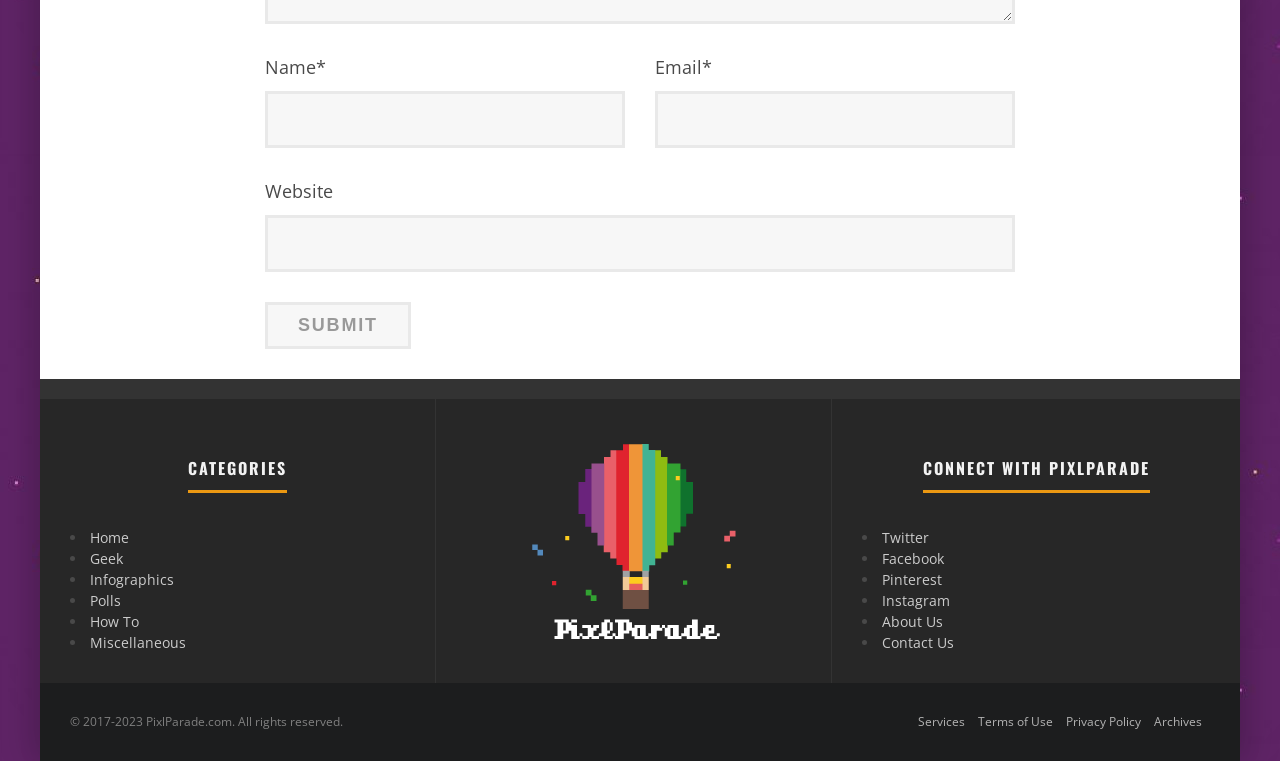Locate the bounding box coordinates of the segment that needs to be clicked to meet this instruction: "Submit the form".

[0.207, 0.396, 0.321, 0.458]